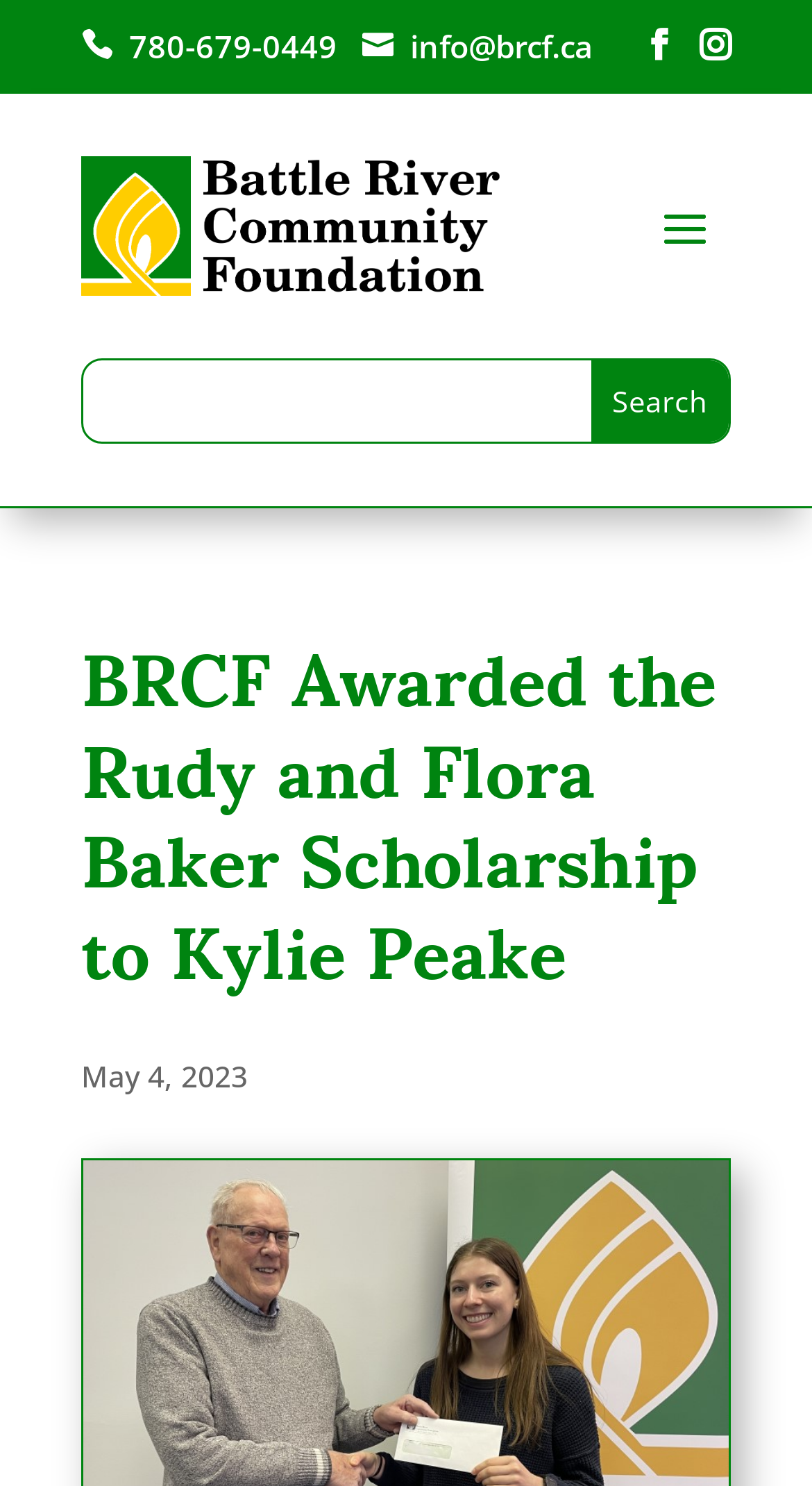Carefully observe the image and respond to the question with a detailed answer:
What is the name of the scholarship recipient?

I found the name of the scholarship recipient by looking at the heading element with the text 'BRCF Awarded the Rudy and Flora Baker Scholarship to Kylie Peake' which is located at the top of the webpage.